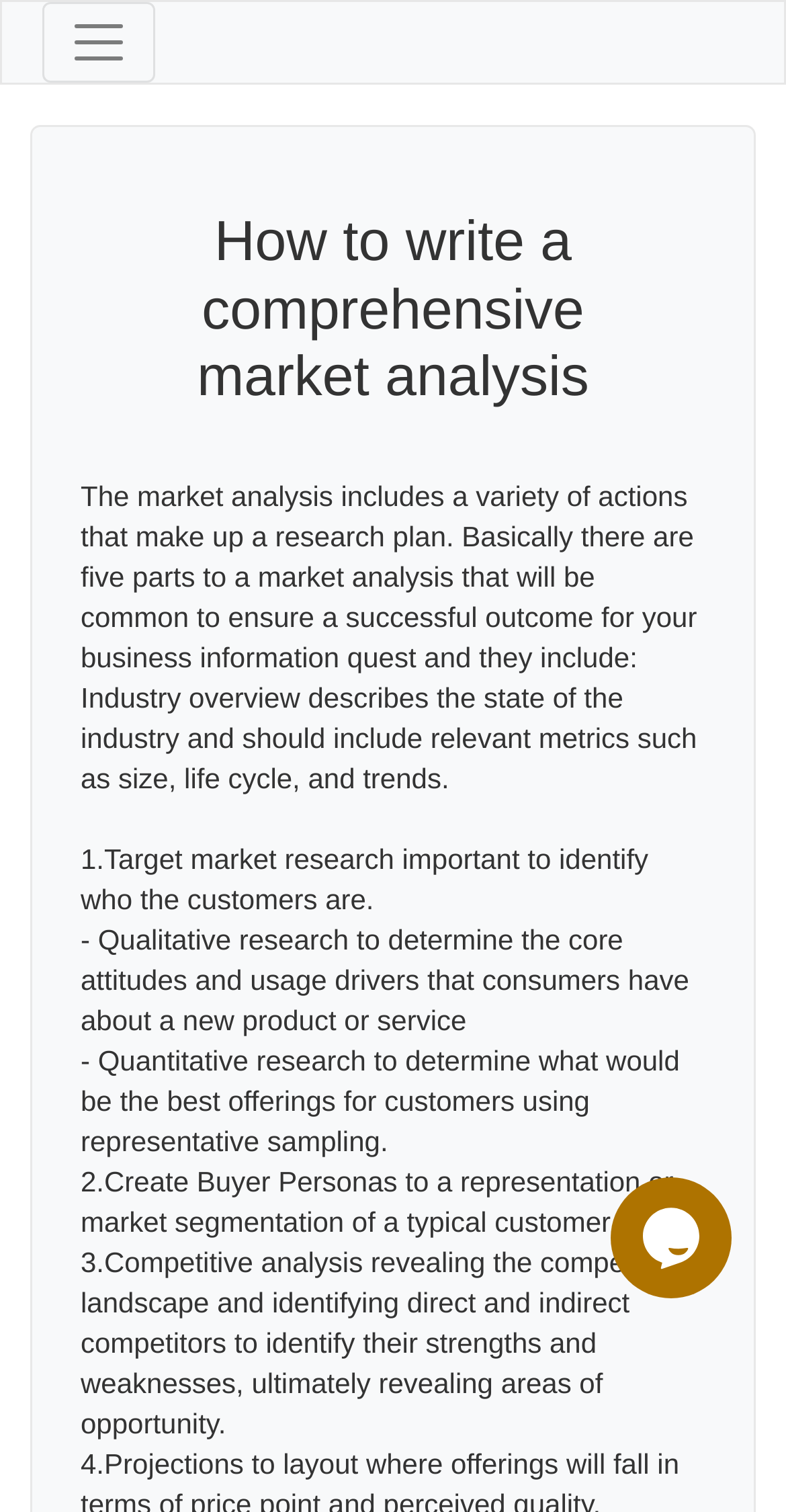Please determine the bounding box coordinates for the UI element described here. Use the format (top-left x, top-left y, bottom-right x, bottom-right y) with values bounded between 0 and 1: aria-label="Toggle navigation"

[0.054, 0.001, 0.197, 0.055]